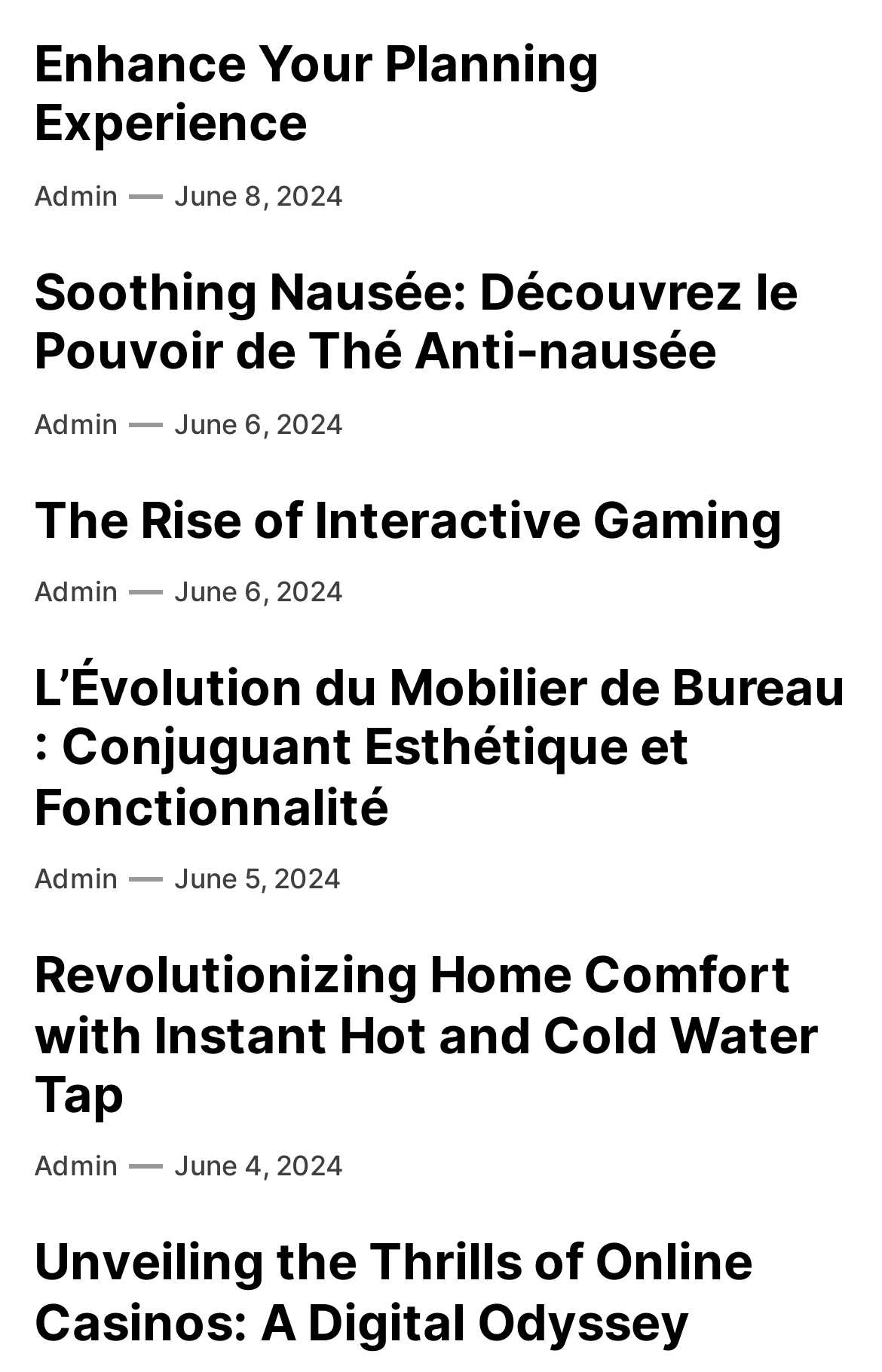Look at the image and answer the question in detail:
What is the vertical position of the third article relative to the second article?

I compared the y1 and y2 coordinates of the bounding boxes of the second article element [182] and the third article element [183]. The y1 coordinate of the third article element is greater than the y1 coordinate of the second article element, which means the third article is below the second article.